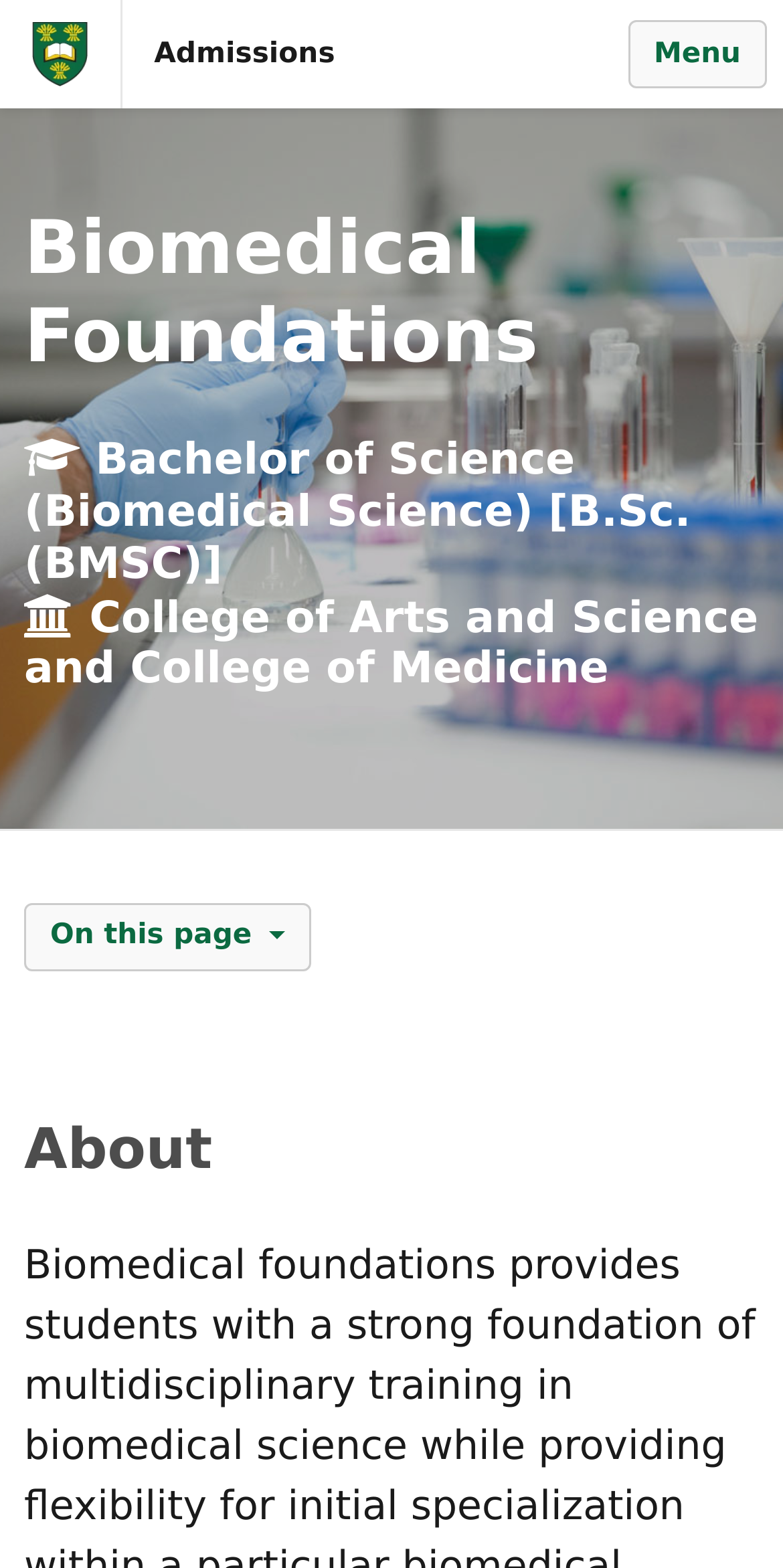What is the name of the university?
Observe the image and answer the question with a one-word or short phrase response.

University of Saskatchewan